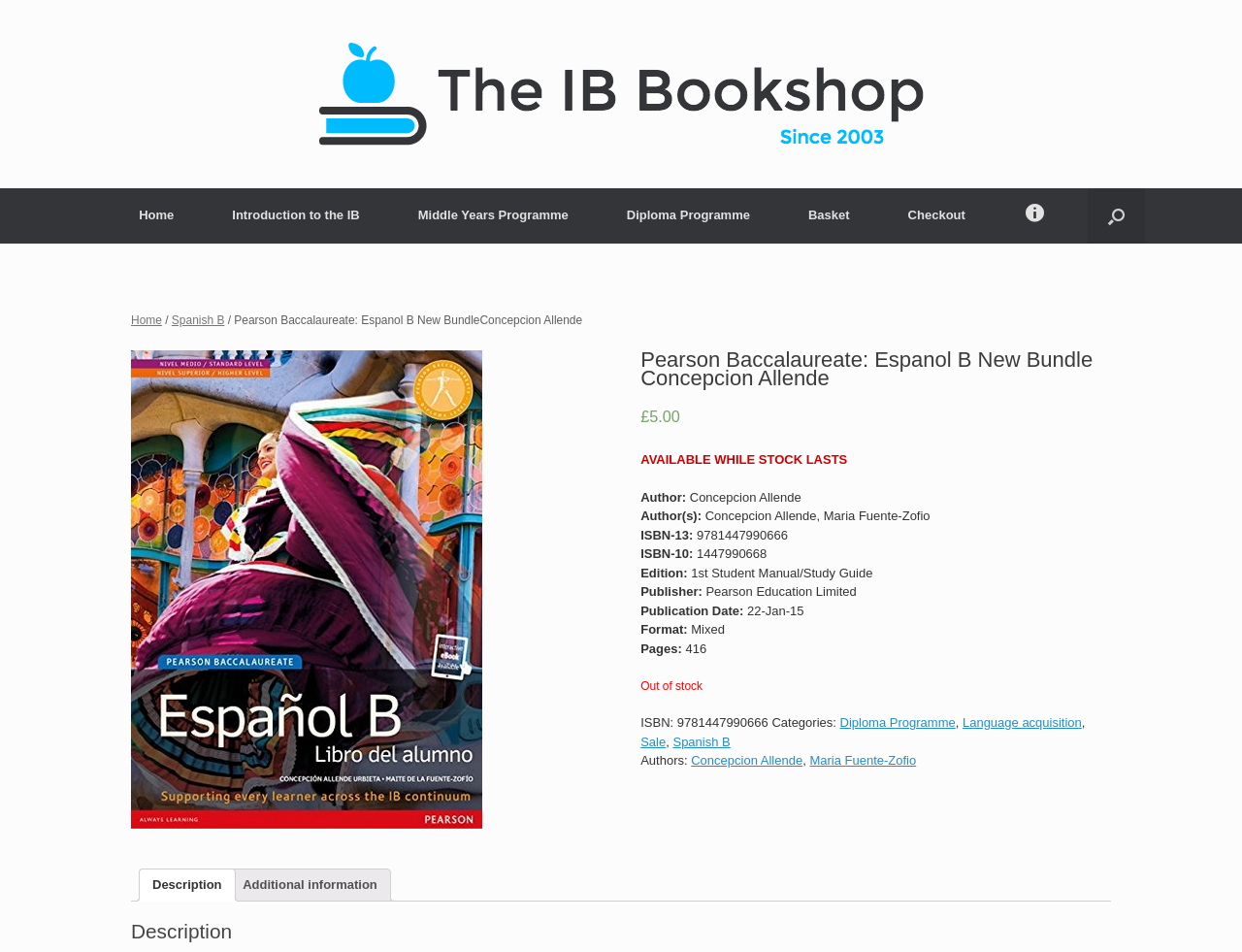Please specify the bounding box coordinates of the area that should be clicked to accomplish the following instruction: "Click the 'Home' link". The coordinates should consist of four float numbers between 0 and 1, i.e., [left, top, right, bottom].

[0.088, 0.199, 0.164, 0.253]